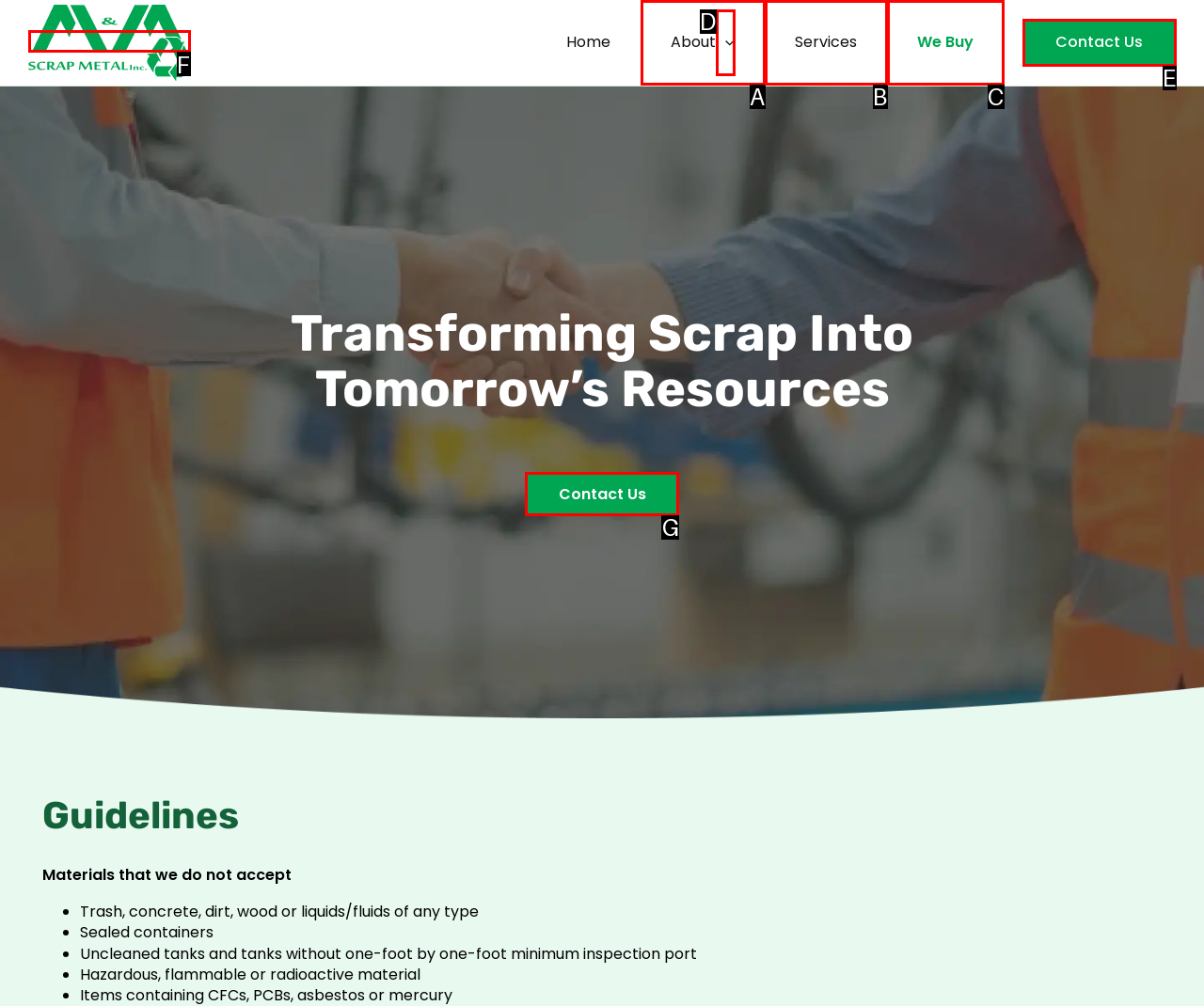Tell me the letter of the HTML element that best matches the description: We Buy from the provided options.

C